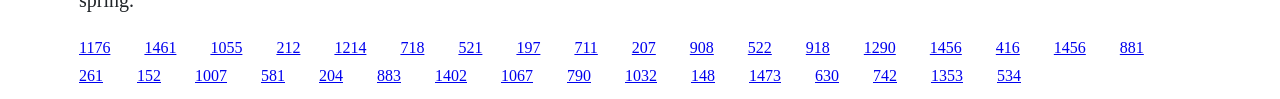Are all links aligned horizontally?
Please use the visual content to give a single word or phrase answer.

No